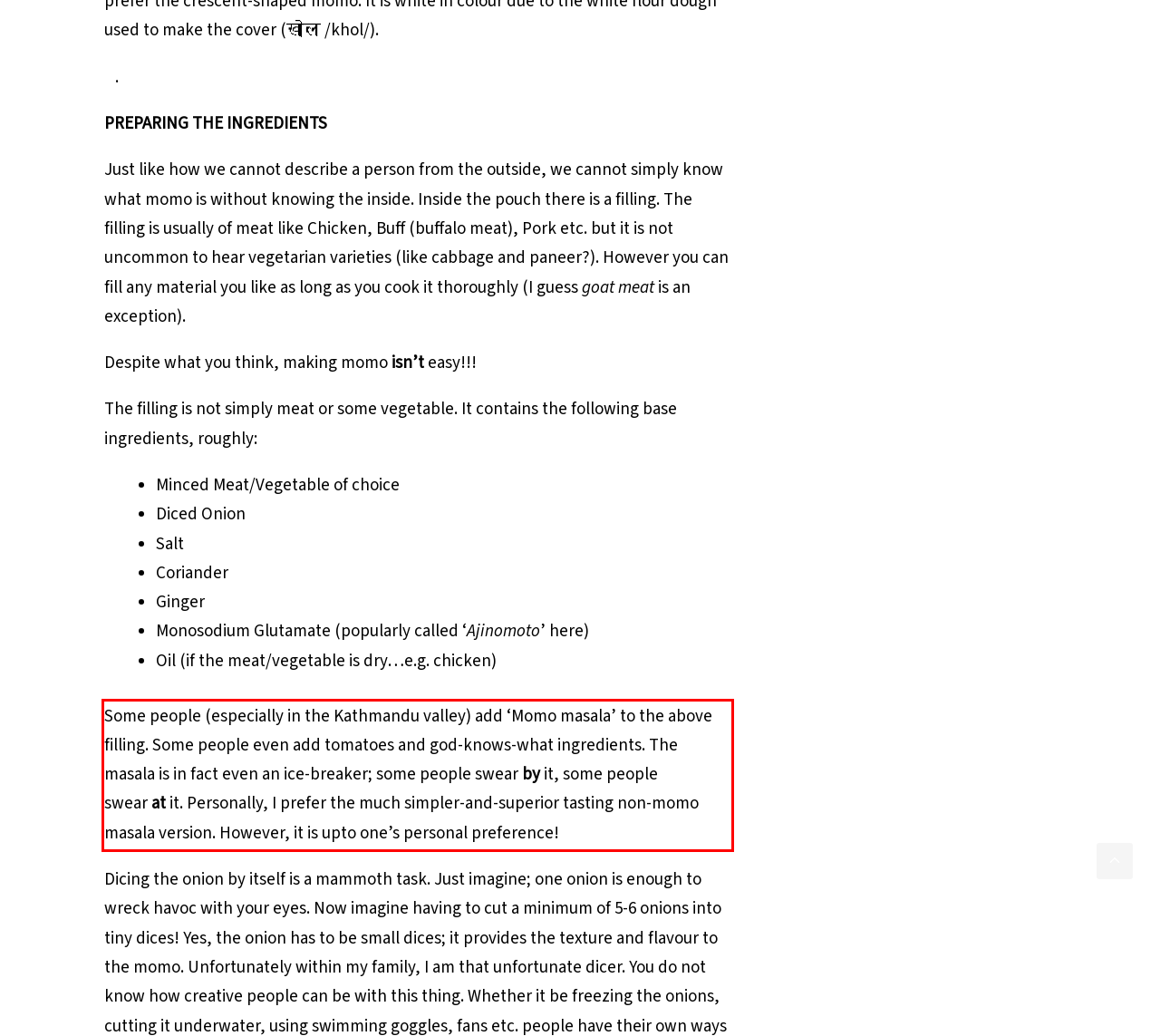Given a screenshot of a webpage with a red bounding box, please identify and retrieve the text inside the red rectangle.

Some people (especially in the Kathmandu valley) add ‘Momo masala’ to the above filling. Some people even add tomatoes and god-knows-what ingredients. The masala is in fact even an ice-breaker; some people swear by it, some people swear at it. Personally, I prefer the much simpler-and-superior tasting non-momo masala version. However, it is upto one’s personal preference!